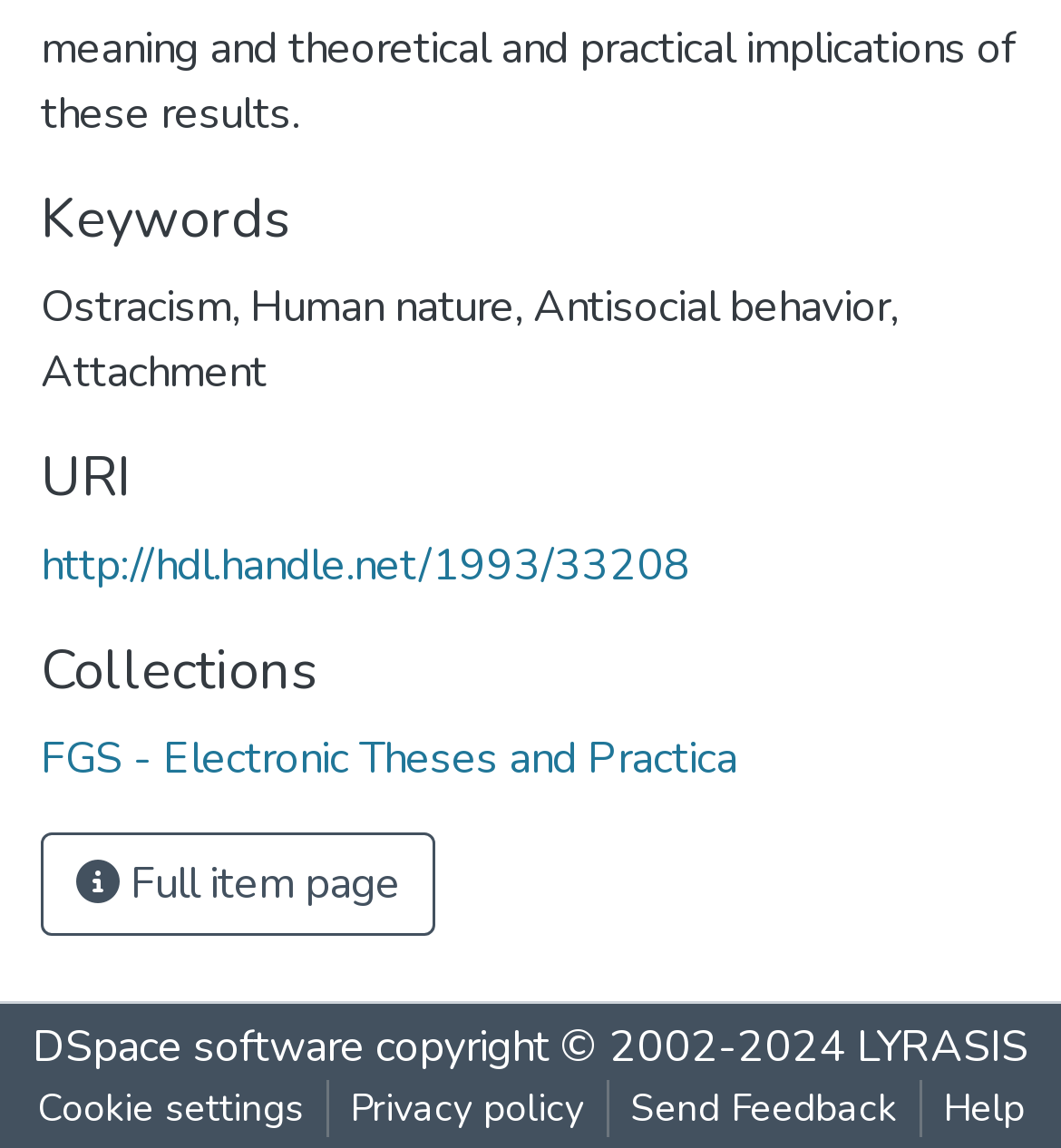Identify the bounding box coordinates of the region that should be clicked to execute the following instruction: "Get help".

[0.868, 0.94, 0.986, 0.99]